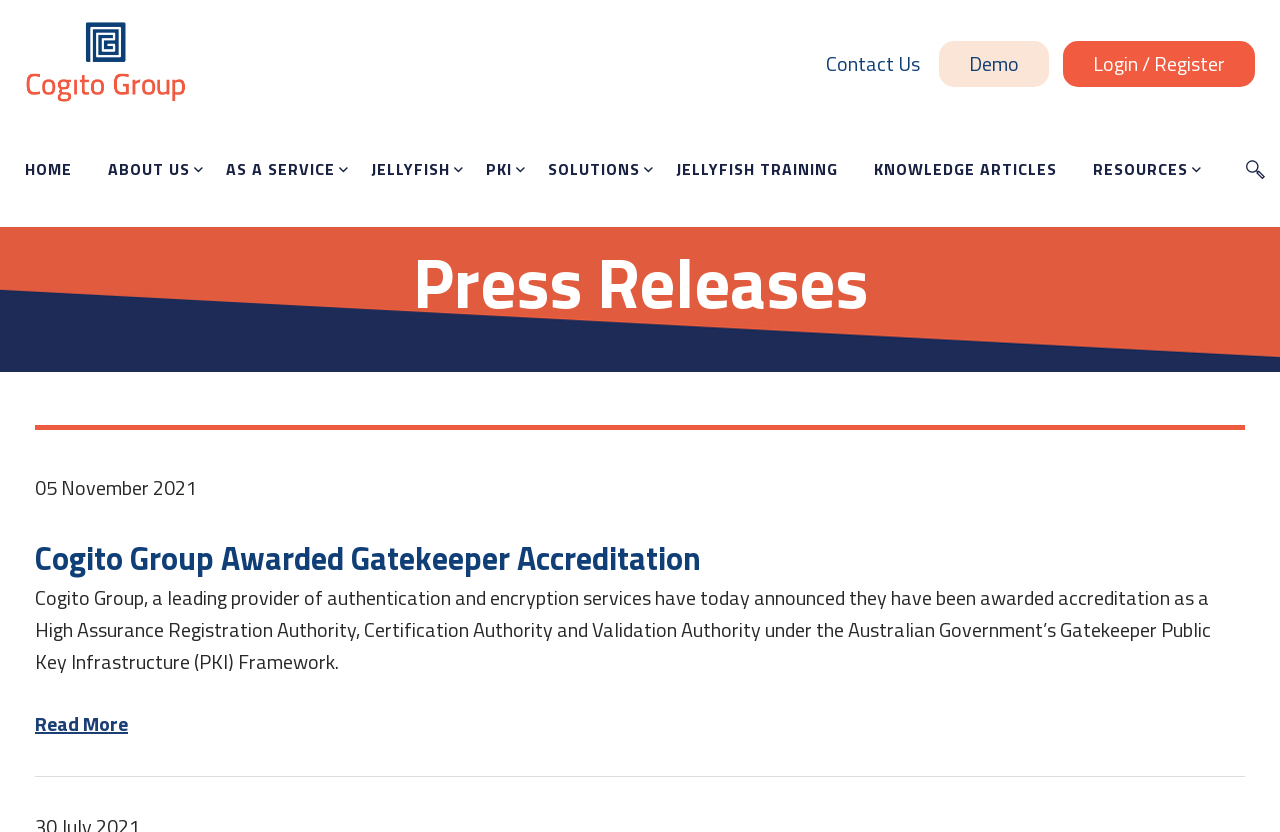Use a single word or phrase to respond to the question:
What is the topic of the press release?

Gatekeeper Accreditation